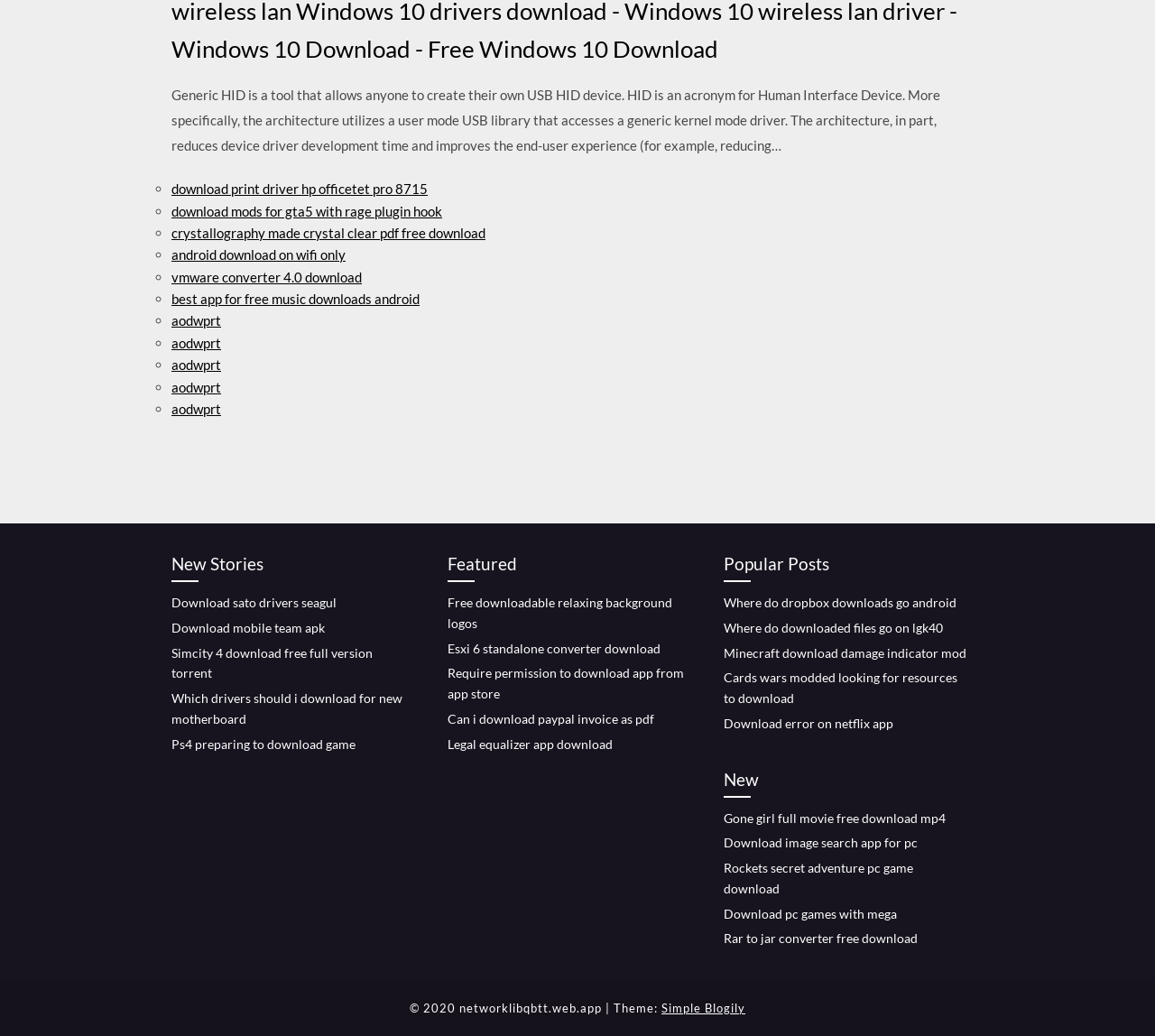Determine the bounding box coordinates of the clickable region to follow the instruction: "view Featured".

[0.388, 0.532, 0.598, 0.562]